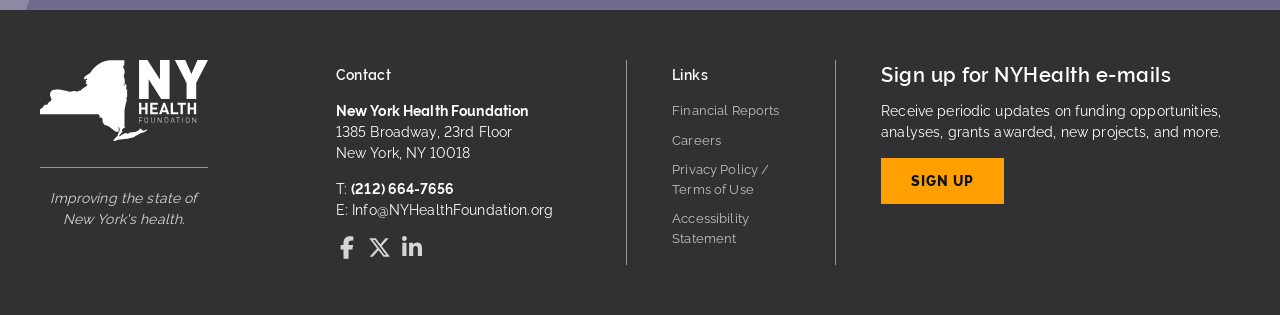Extract the bounding box coordinates for the UI element described by the text: "aria-label="Go to LinkedIn"". The coordinates should be in the form of [left, top, right, bottom] with values between 0 and 1.

[0.312, 0.749, 0.33, 0.822]